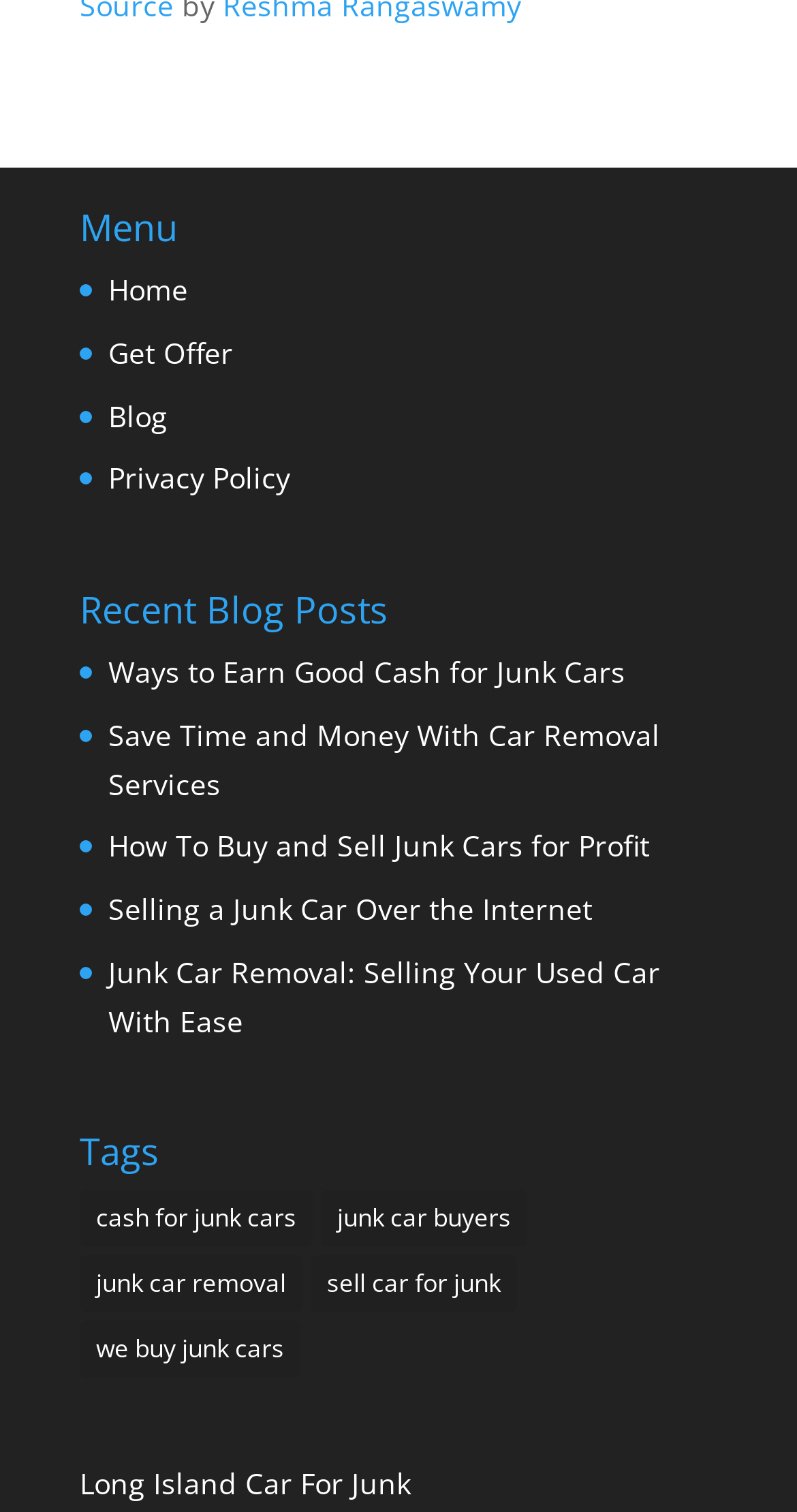How many tags are there?
Carefully analyze the image and provide a thorough answer to the question.

There are 5 tags because there are 5 links under the 'Tags' heading, each with a descriptive title and a number of items in parentheses.